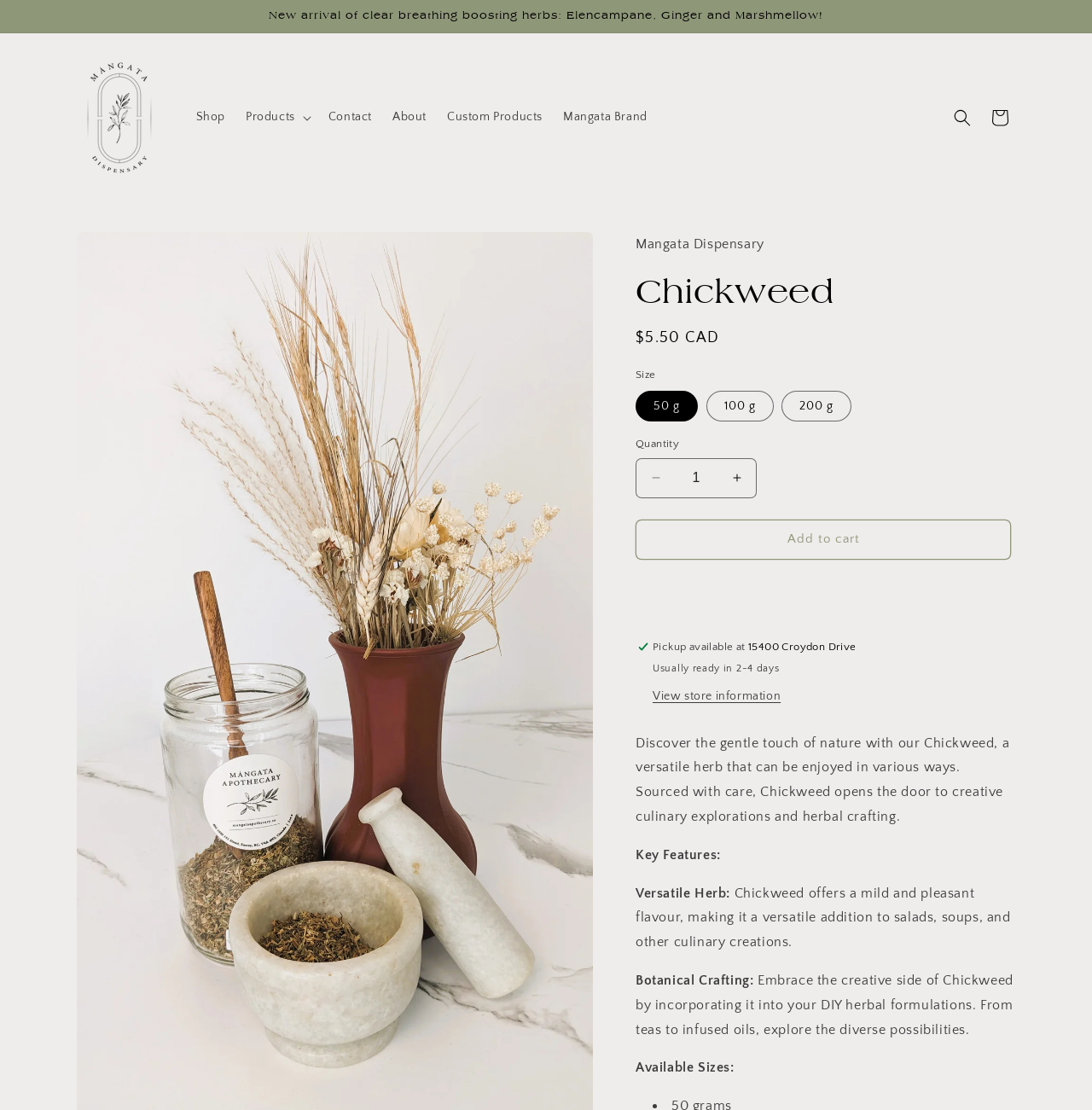Given the following UI element description: "Add to cart", find the bounding box coordinates in the webpage screenshot.

[0.582, 0.468, 0.926, 0.504]